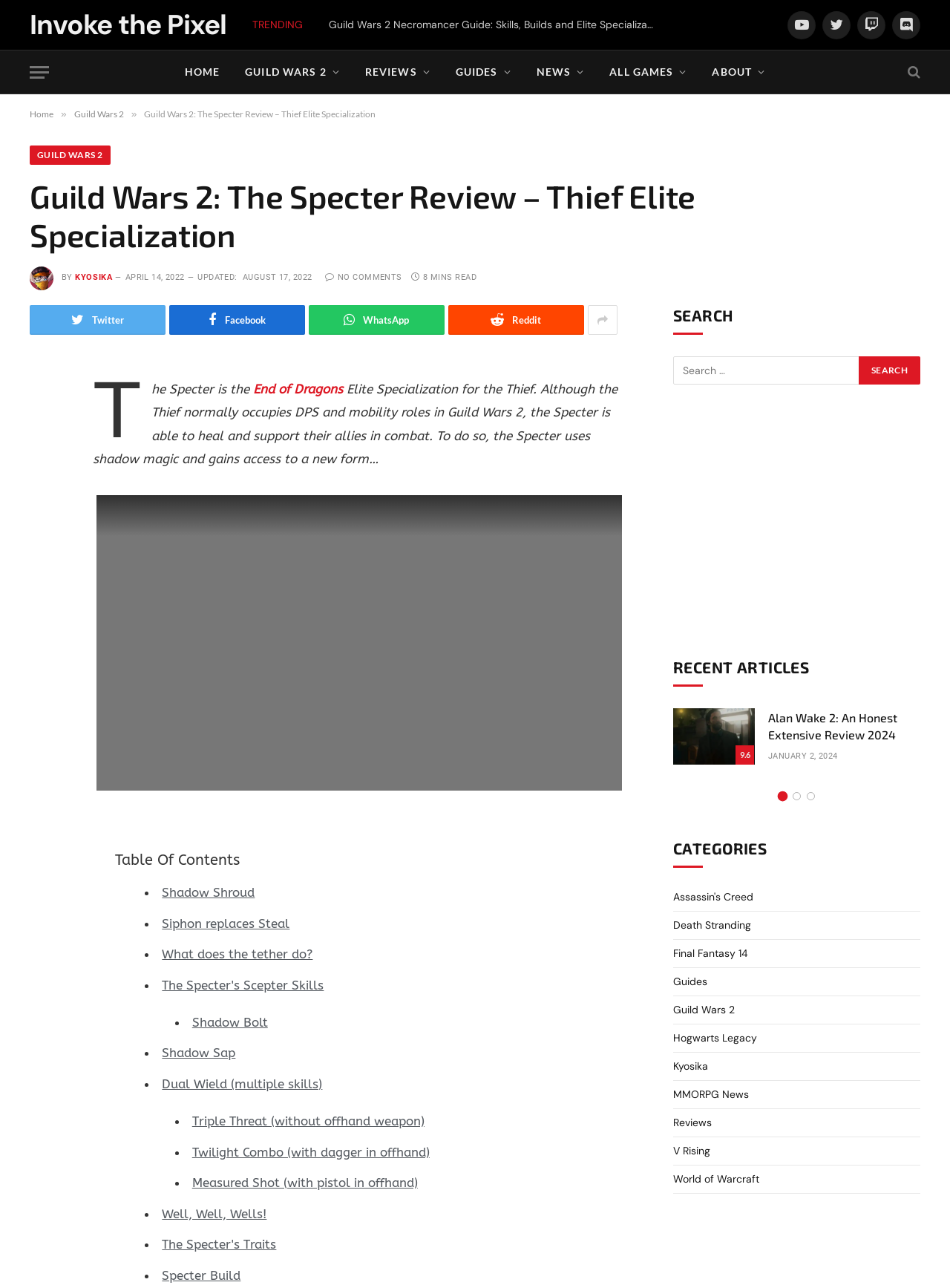For the element described, predict the bounding box coordinates as (top-left x, top-left y, bottom-right x, bottom-right y). All values should be between 0 and 1. Element description: Guild Wars 2

[0.245, 0.039, 0.371, 0.073]